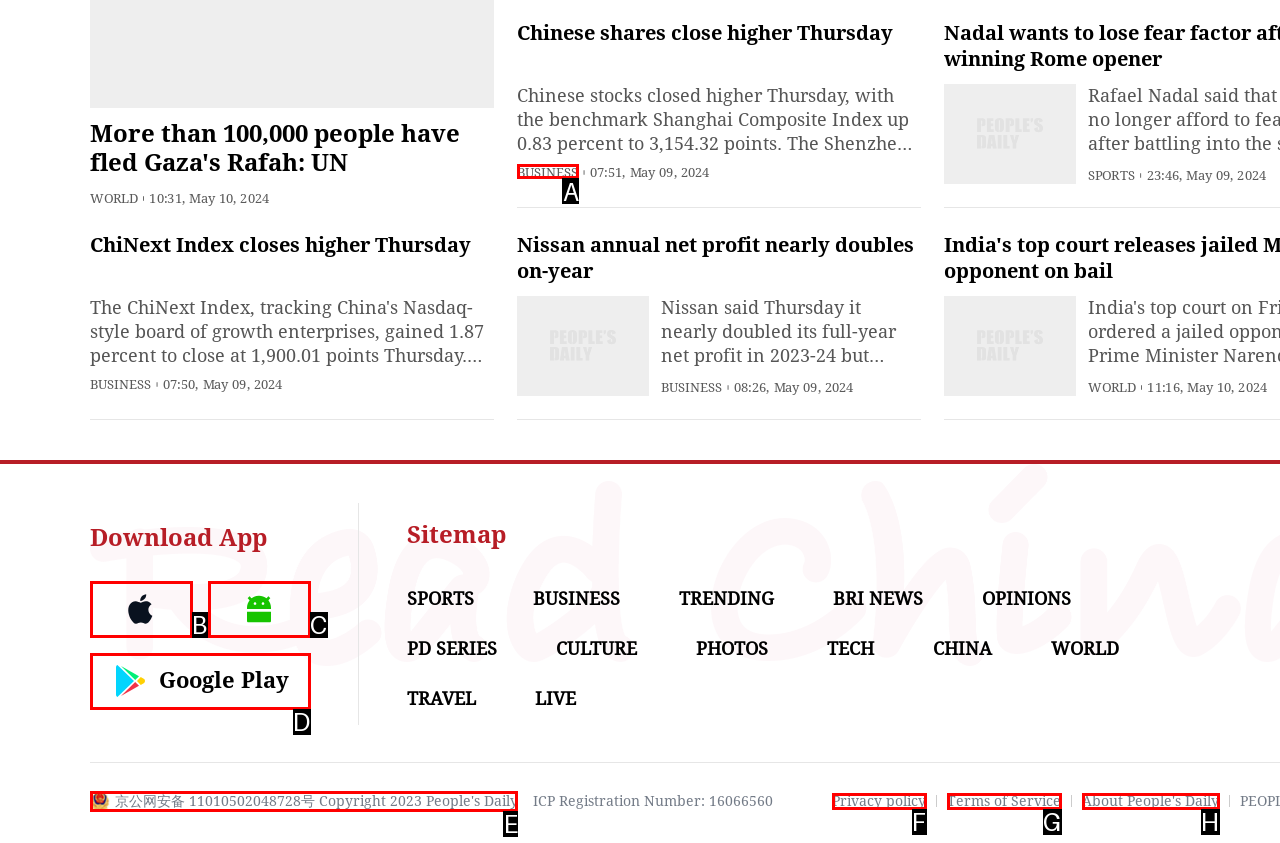What option should I click on to execute the task: Search for news? Give the letter from the available choices.

None